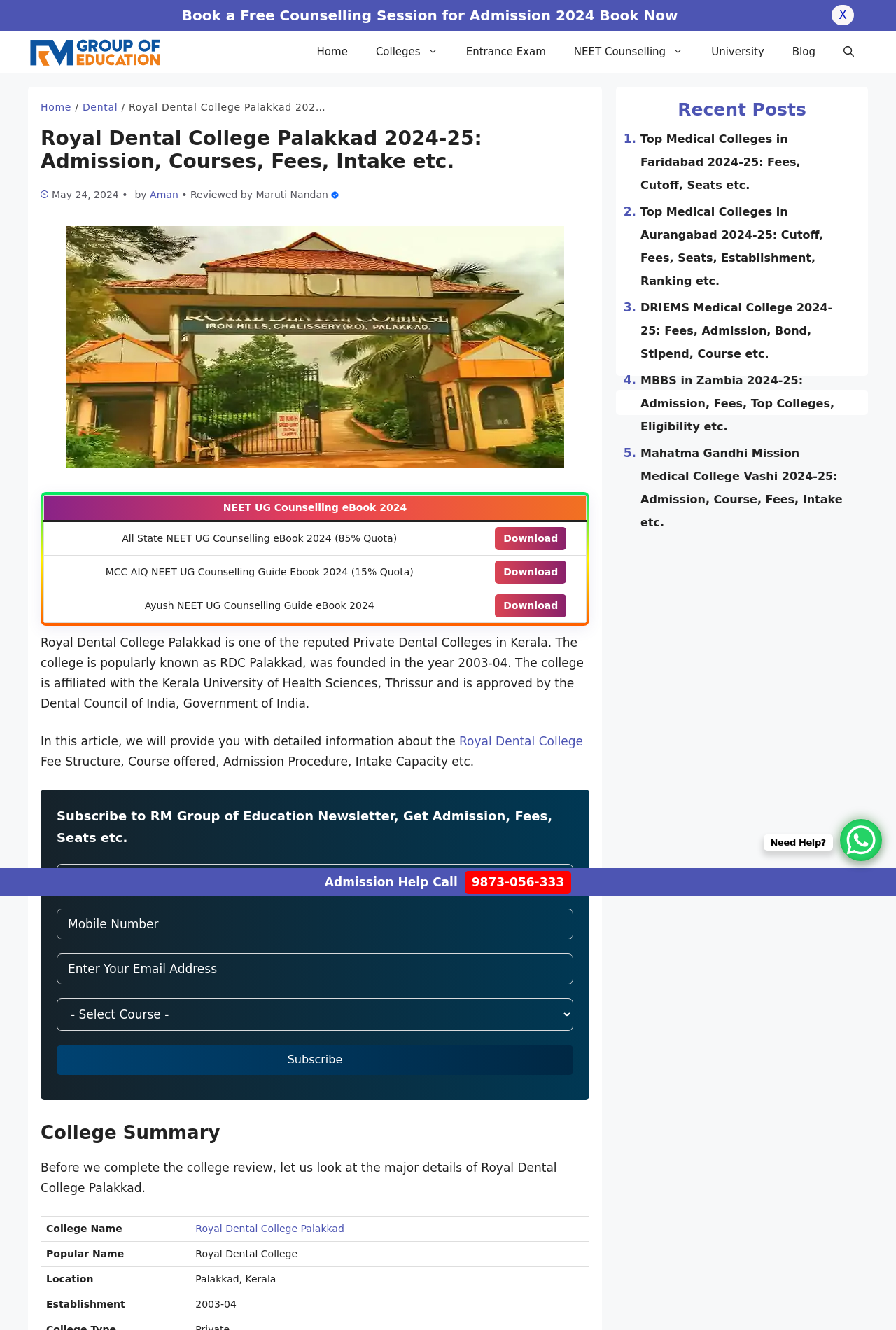Using the information shown in the image, answer the question with as much detail as possible: What is the year of establishment of the college?

The year of establishment of the college can be found in the college summary section, where it is mentioned as 'Establishment' with the value '2003-04'.